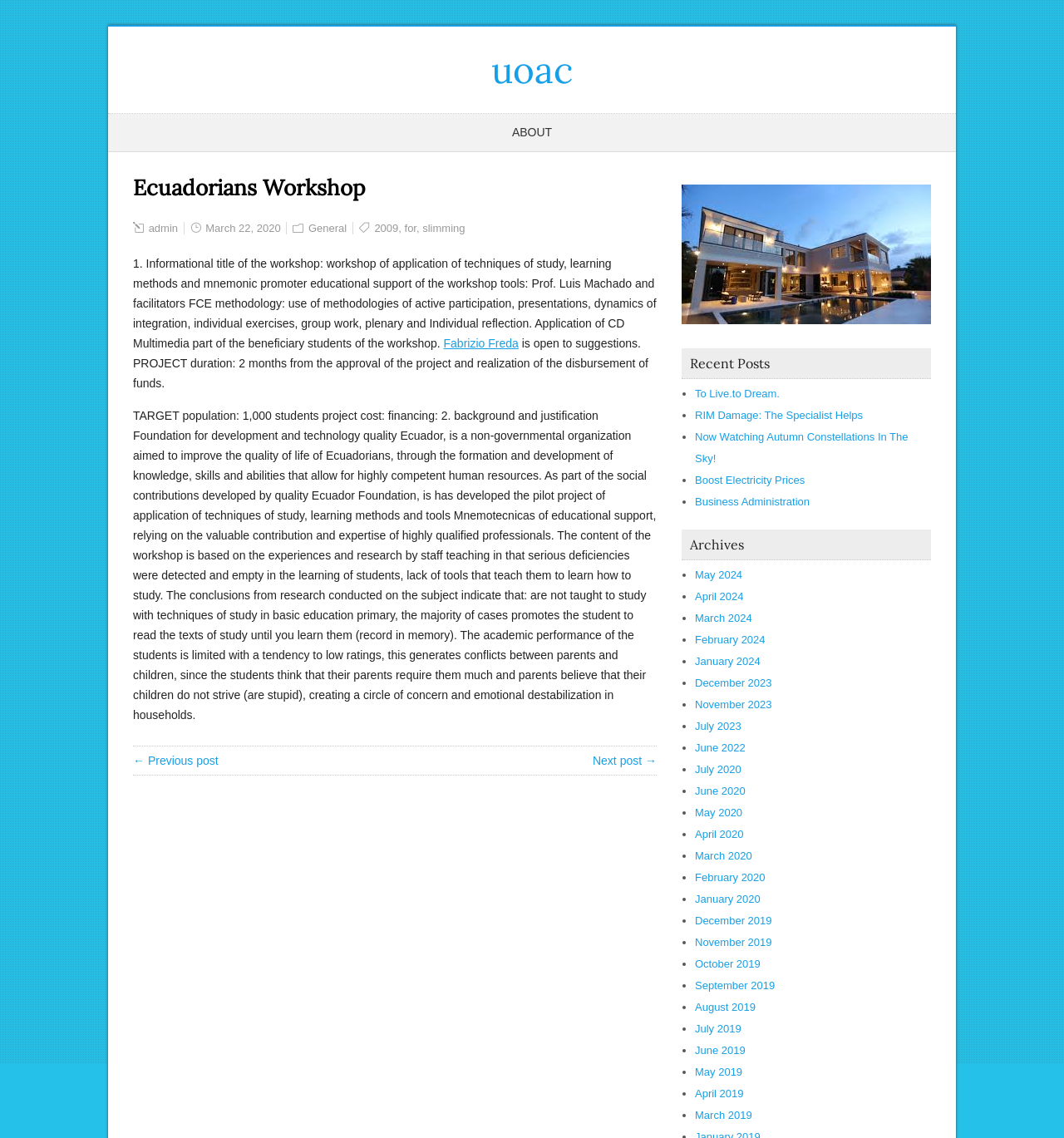Determine the bounding box coordinates for the region that must be clicked to execute the following instruction: "Check the 'Recent Posts' section".

[0.648, 0.312, 0.723, 0.327]